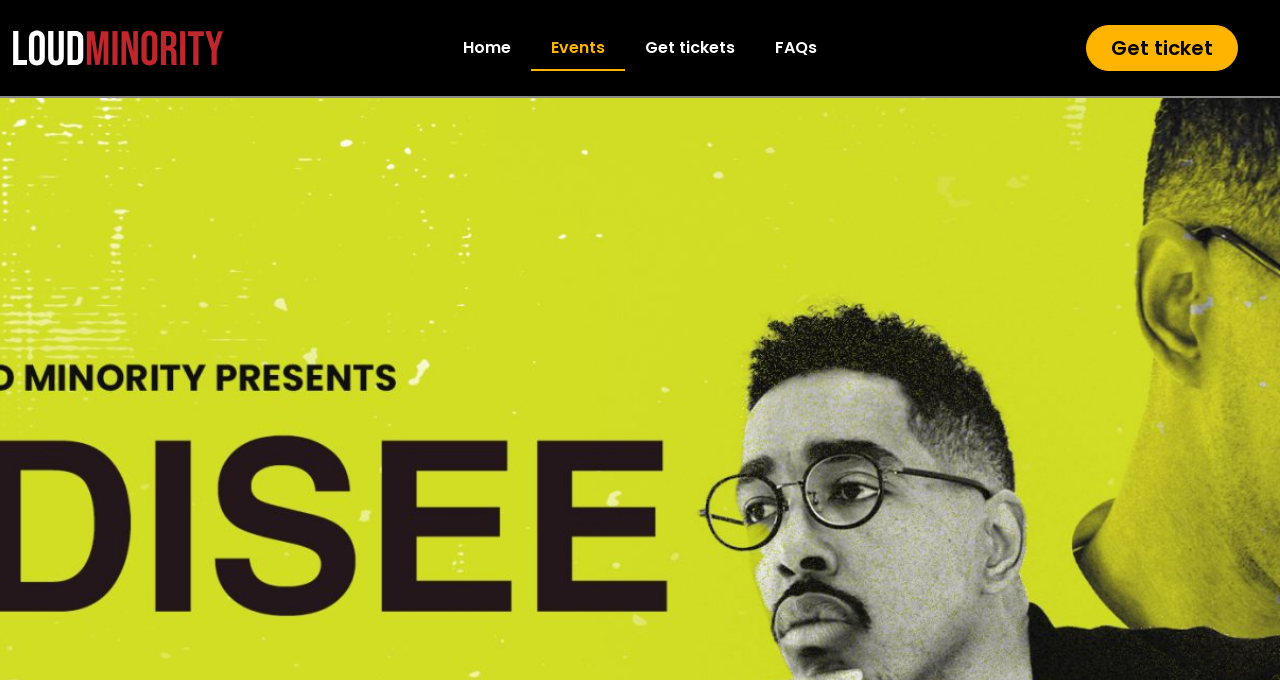Identify the bounding box coordinates for the UI element described as follows: Get tickets. Use the format (top-left x, top-left y, bottom-right x, bottom-right y) and ensure all values are floating point numbers between 0 and 1.

[0.488, 0.037, 0.59, 0.104]